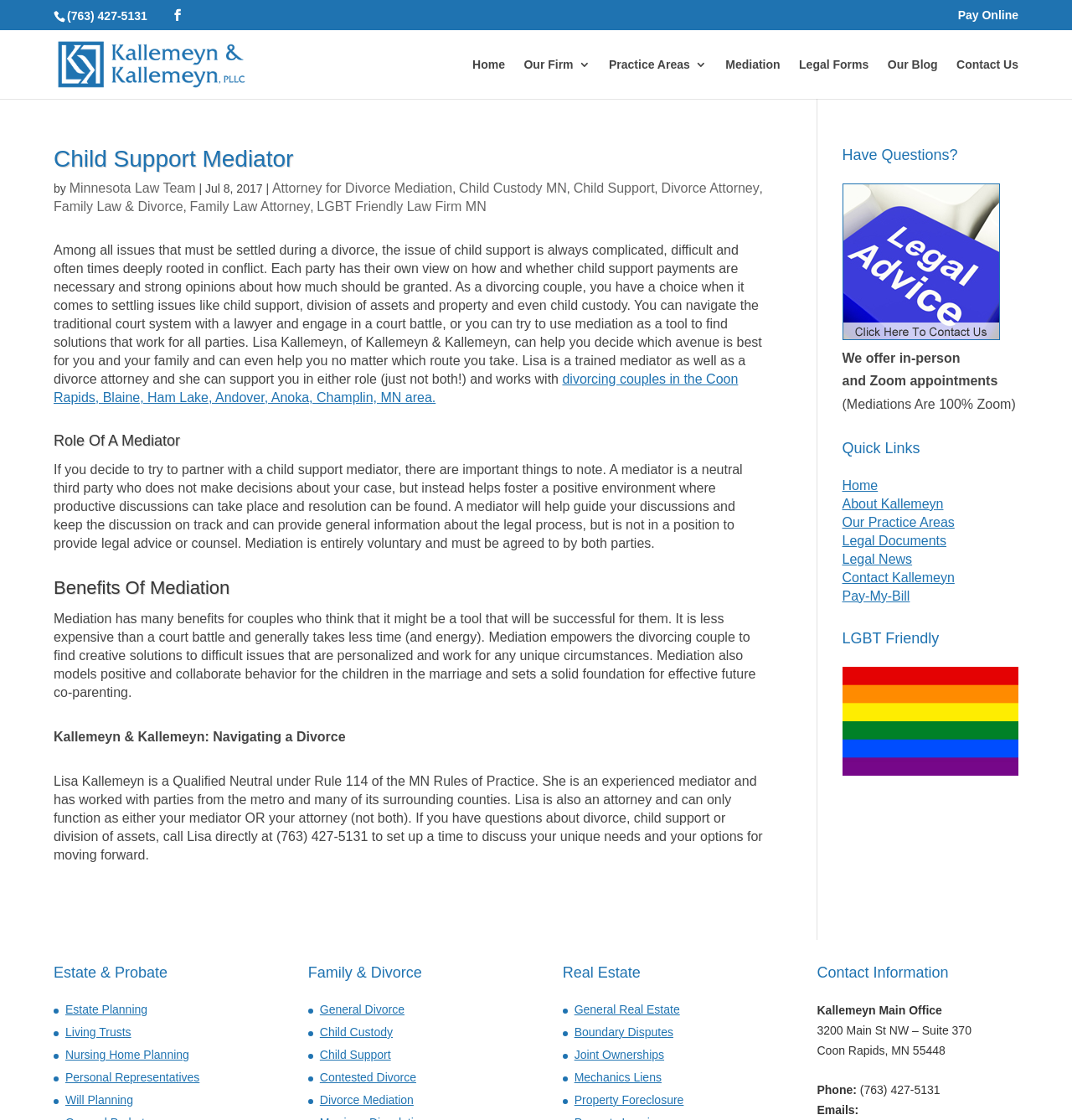Identify the bounding box coordinates of the clickable region necessary to fulfill the following instruction: "Pay online". The bounding box coordinates should be four float numbers between 0 and 1, i.e., [left, top, right, bottom].

[0.893, 0.008, 0.95, 0.026]